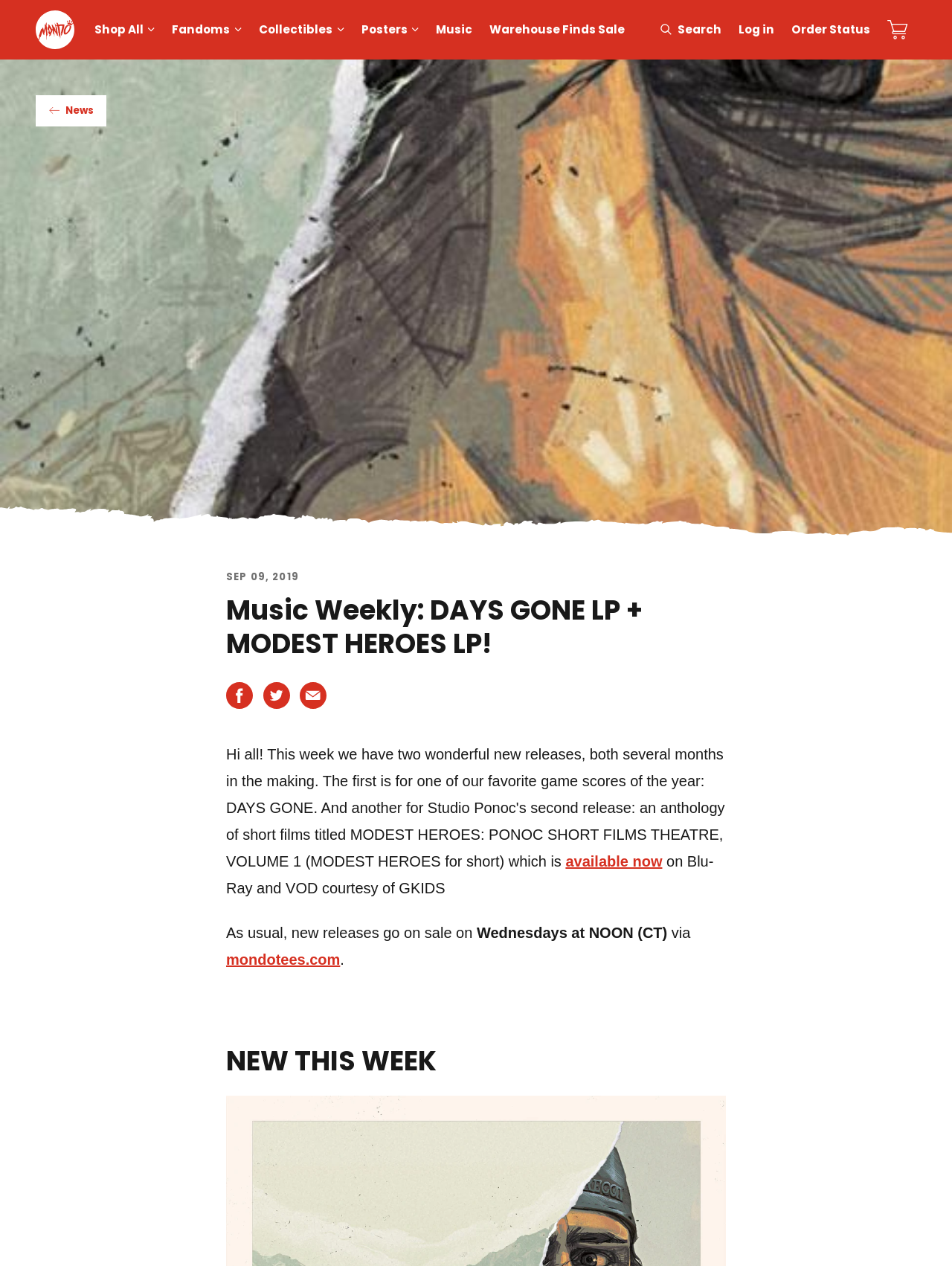Answer with a single word or phrase: 
What is the name of the game score released this week?

DAYS GONE LP